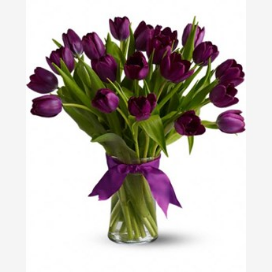What is the purpose of the purple ribbon?
Based on the screenshot, provide your answer in one word or phrase.

To add sophistication and charm